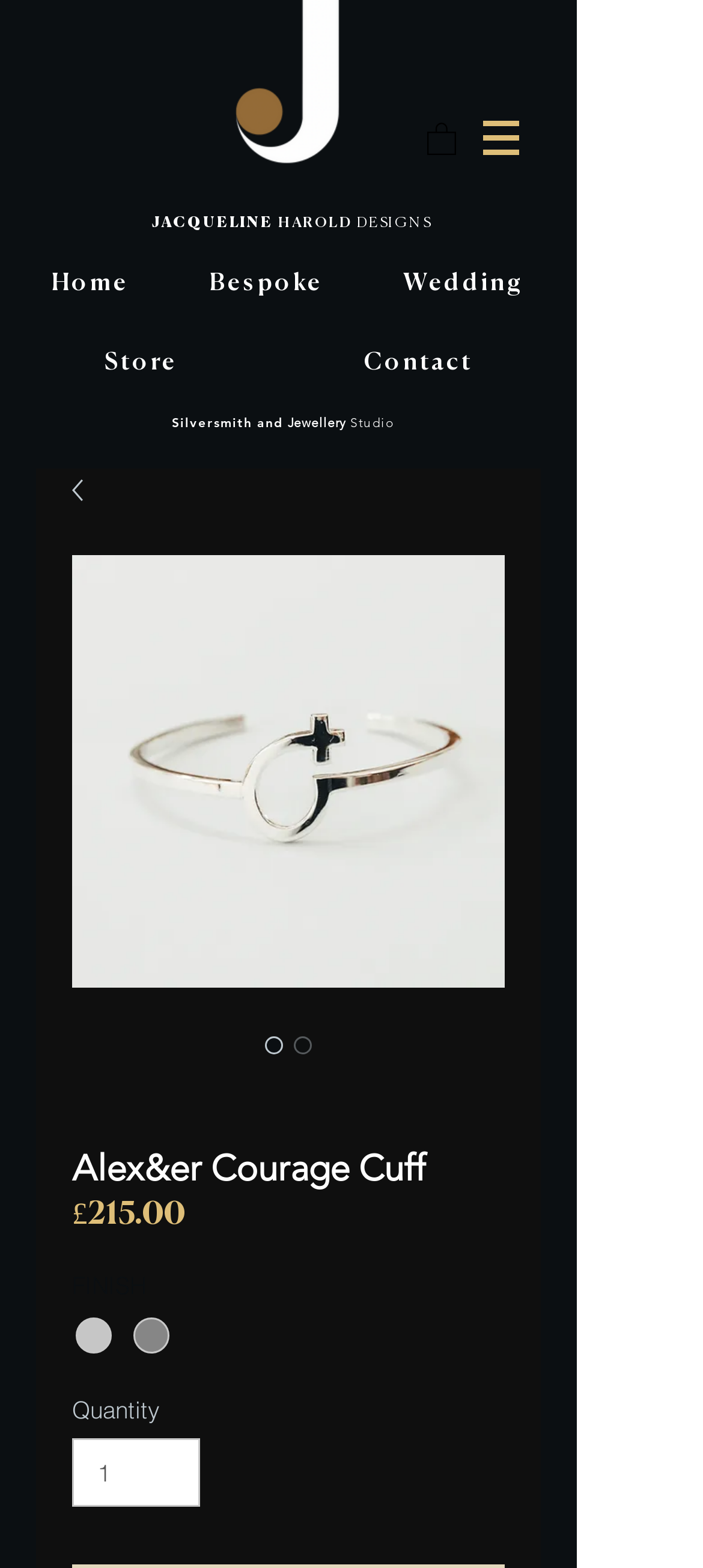What is the minimum quantity that can be ordered?
Examine the screenshot and reply with a single word or phrase.

1